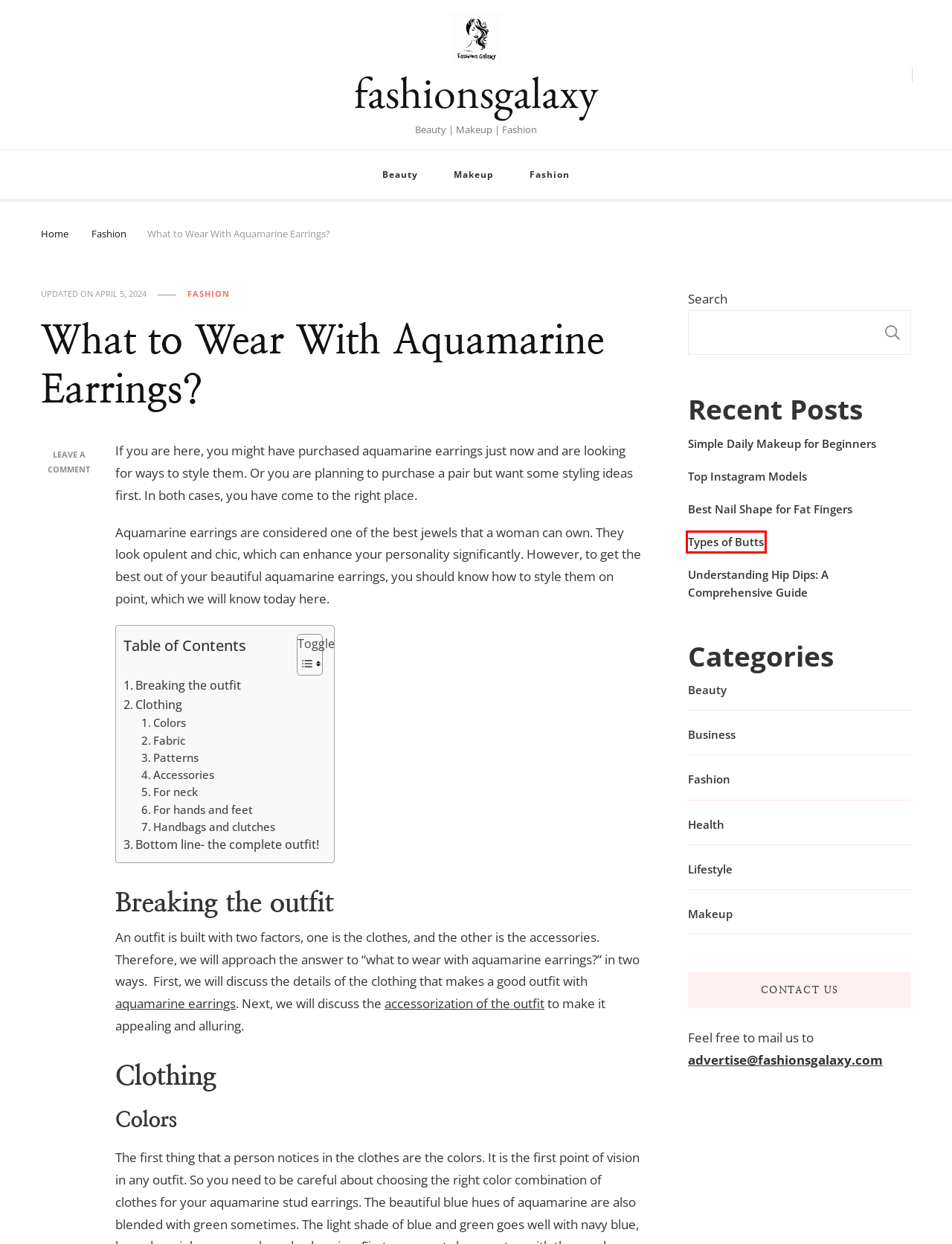Observe the screenshot of a webpage with a red bounding box around an element. Identify the webpage description that best fits the new page after the element inside the bounding box is clicked. The candidates are:
A. Types of Butts - fashionsgalaxy
B. How to Accessorize Handbags with Outfits - fashionsgalaxy
C. Fashion - fashionsgalaxy
D. Best Nail Shape for Fat Fingers - fashionsgalaxy
E. Understanding Hip Dips: A Comprehensive Guide
F. Beauty - fashionsgalaxy
G. fashionsgalaxy - Beauty | Makeup | Fashion
H. Health - fashionsgalaxy

A